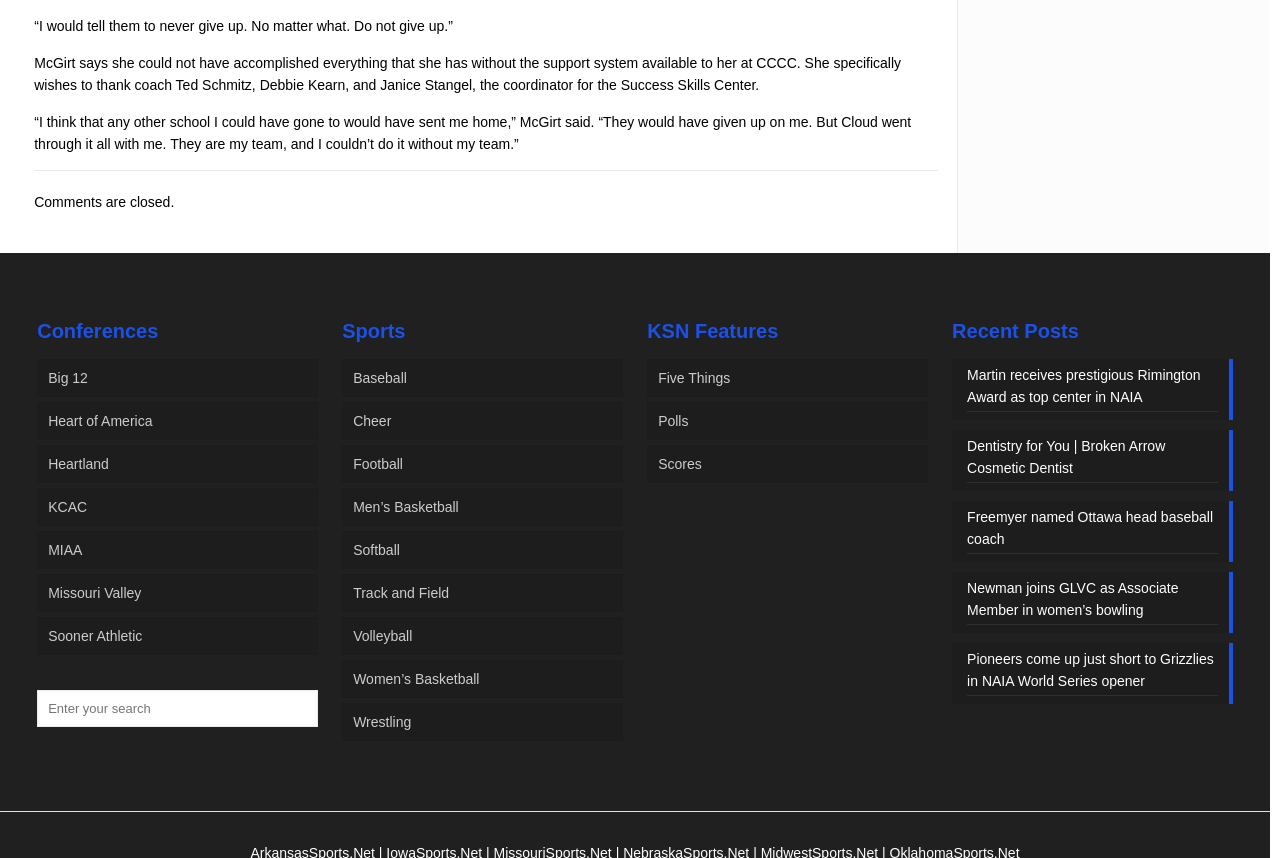Use a single word or phrase to answer the question: What is the title of the first recent post?

Martin receives prestigious Rimington Award